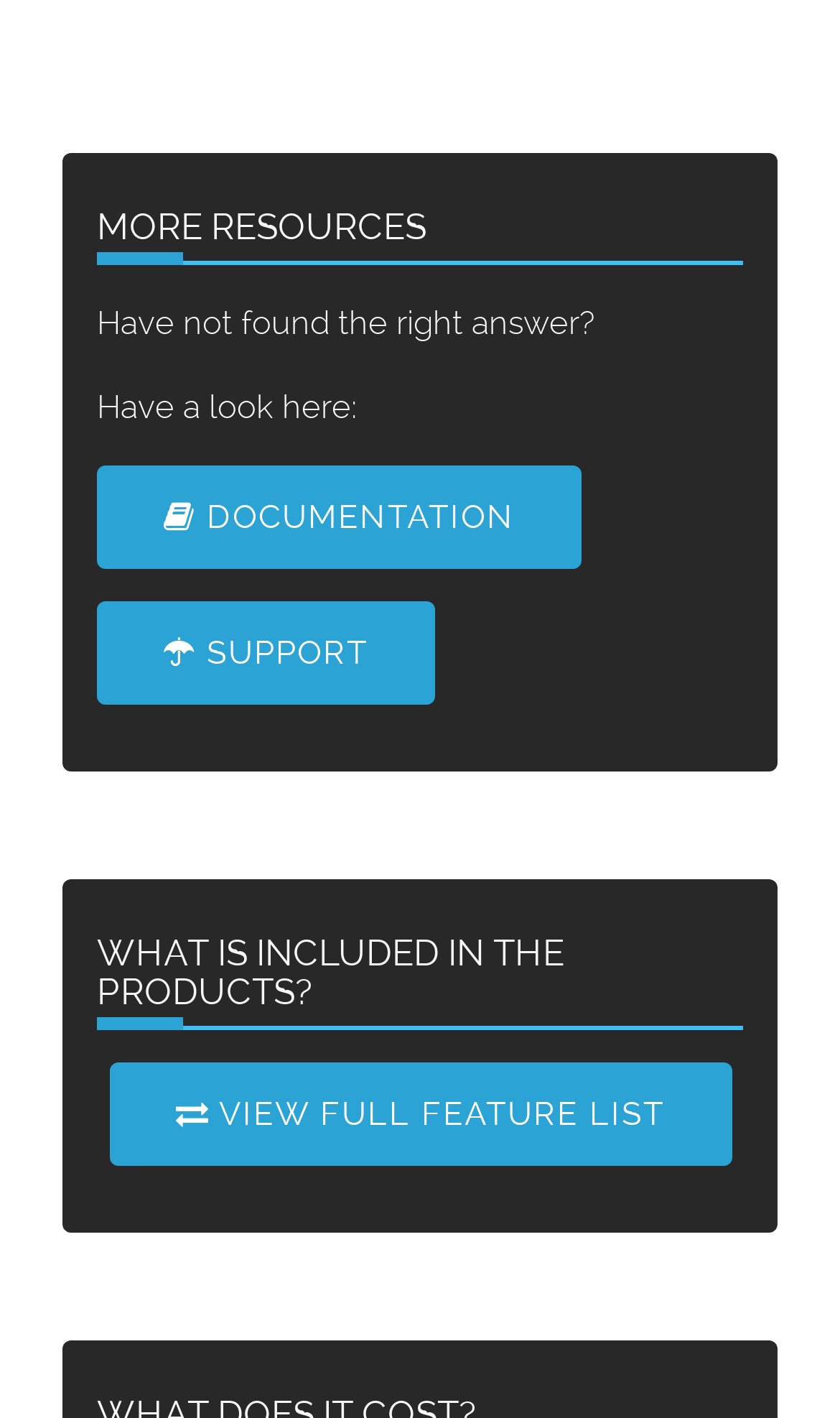Identify the bounding box for the UI element described as: "View full feature list". The coordinates should be four float numbers between 0 and 1, i.e., [left, top, right, bottom].

[0.129, 0.75, 0.871, 0.822]